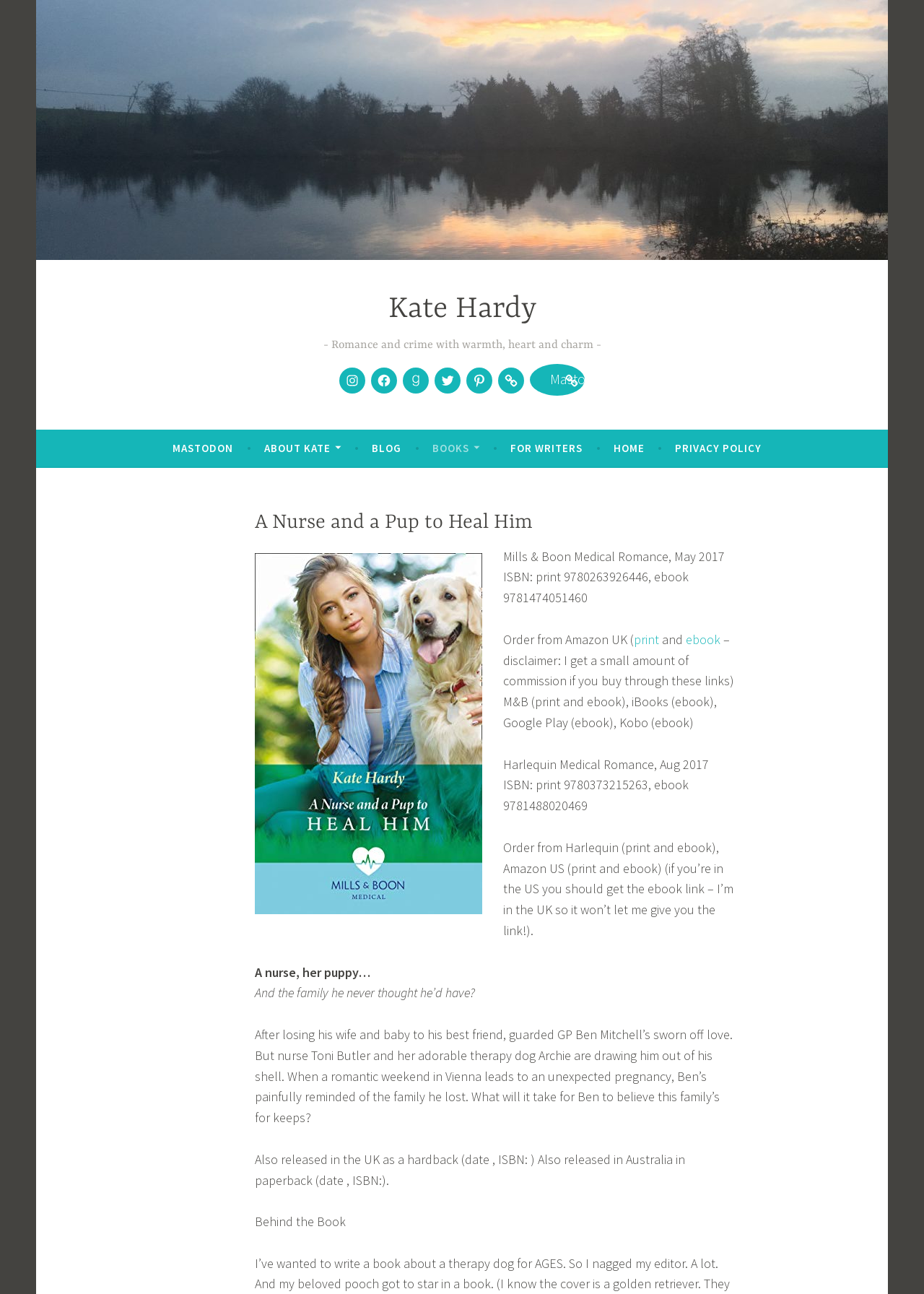Determine the bounding box coordinates of the clickable region to follow the instruction: "Order the book from Amazon UK in print format".

[0.686, 0.488, 0.713, 0.5]